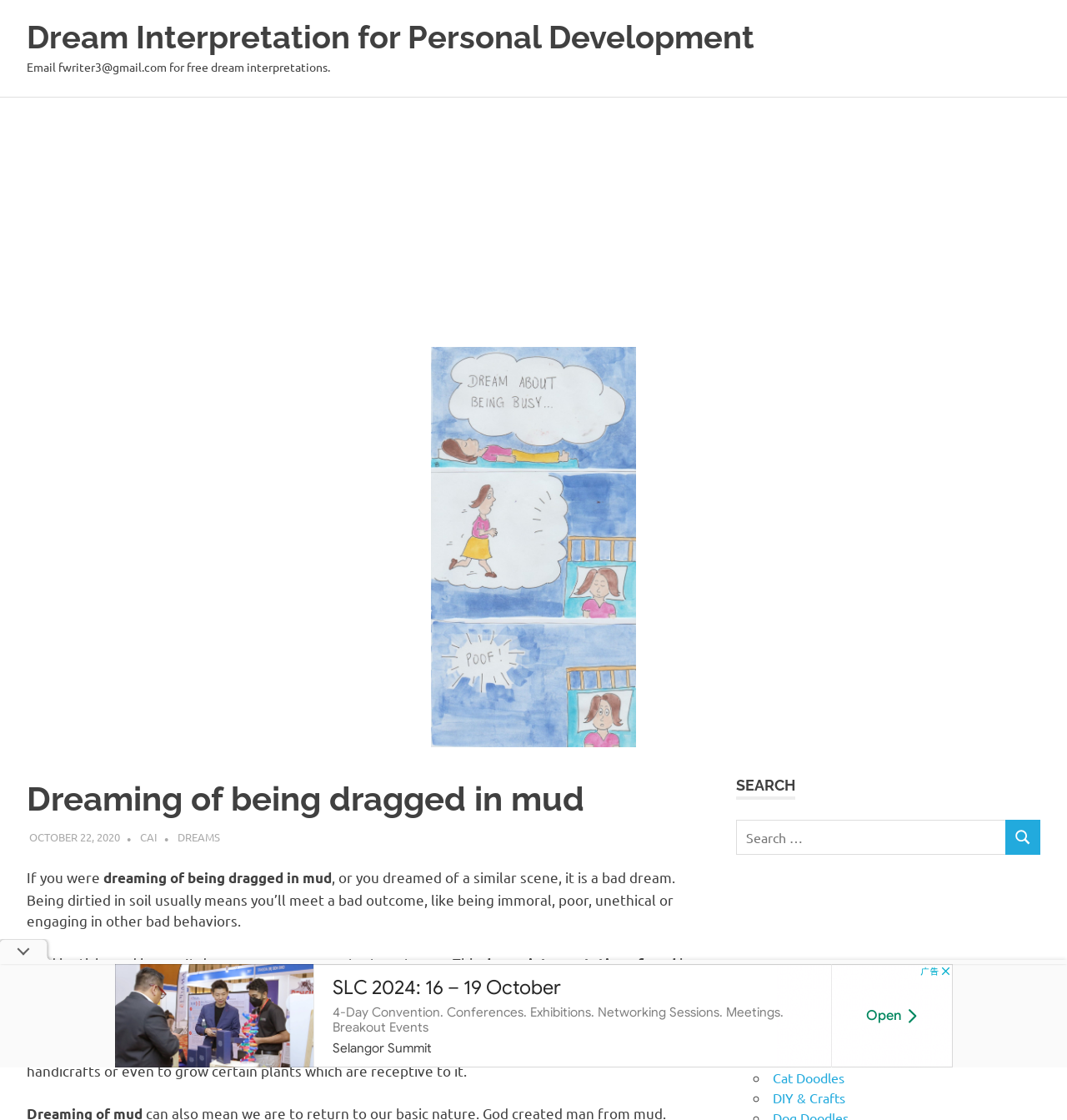Identify and provide the main heading of the webpage.

Dreaming of being dragged in mud